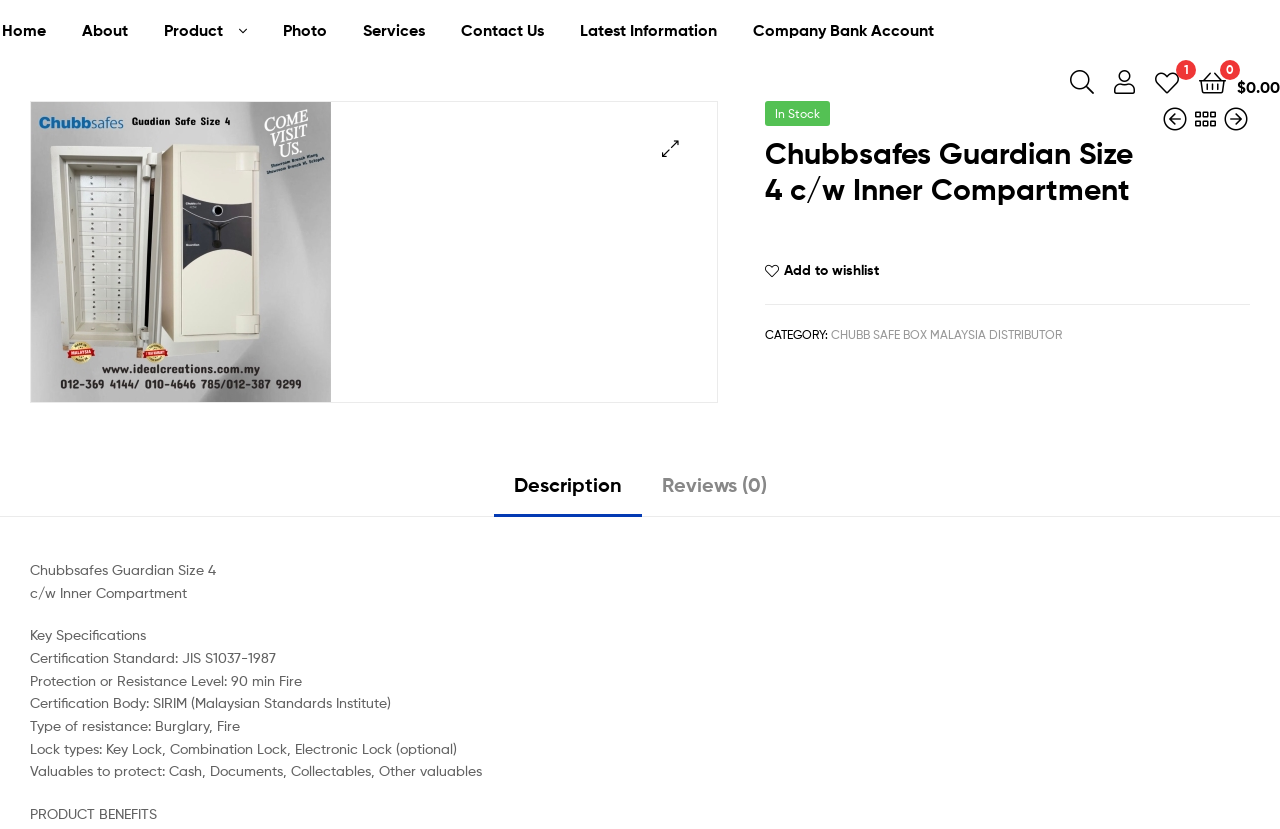Please examine the image and answer the question with a detailed explanation:
What is the purpose of the button with the icon?

I found the answer by looking at the button element on the webpage, which has an icon and the text 'Add to wishlist'. This button likely allows users to add the product to their wishlist.